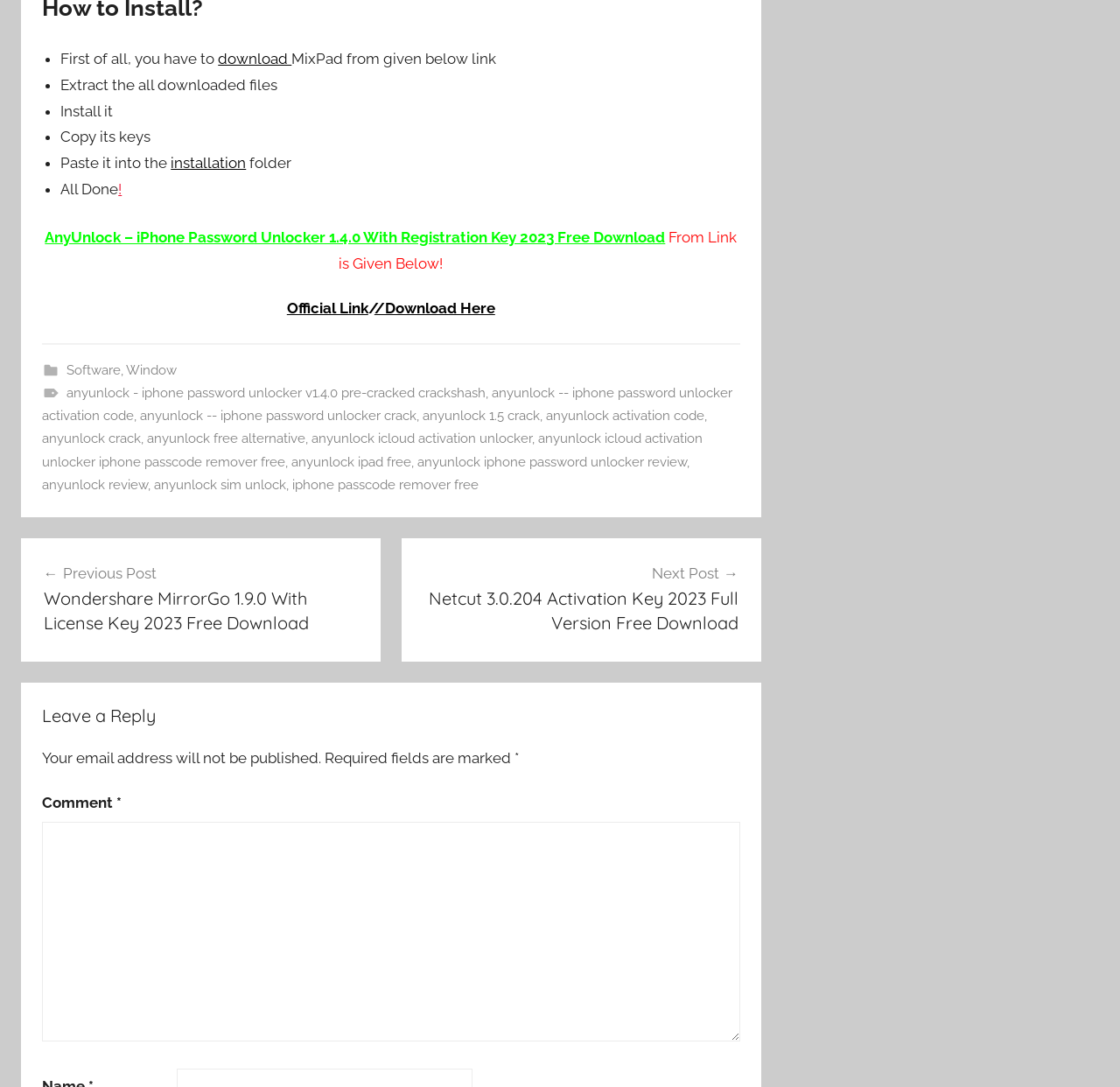Could you indicate the bounding box coordinates of the region to click in order to complete this instruction: "Download Here".

[0.334, 0.275, 0.442, 0.291]